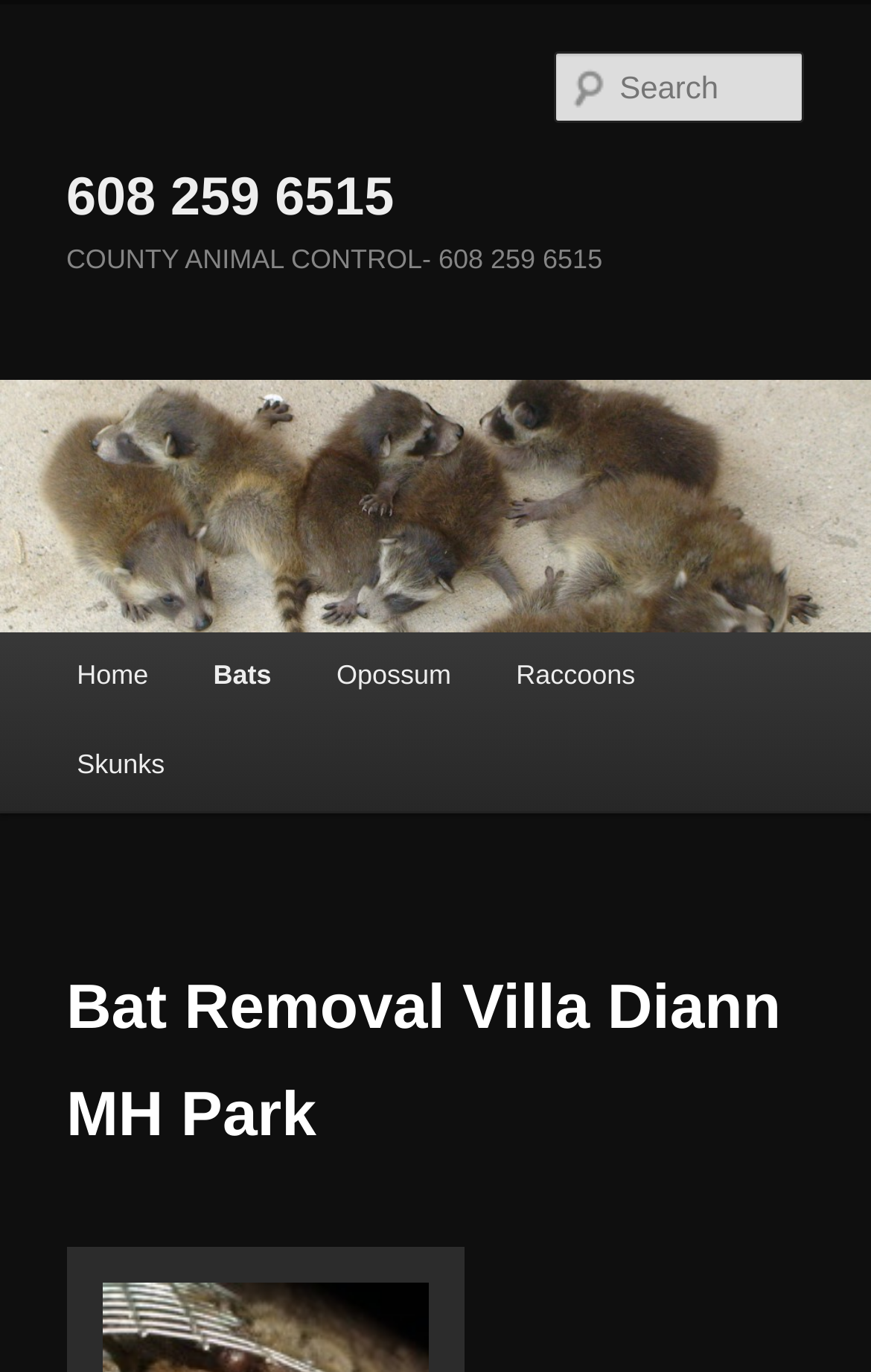Offer a detailed explanation of the webpage layout and contents.

The webpage is about Bat Removal services in Villa Diann MH Park, with a prominent phone number 608 259 6515 displayed at the top. 

At the top left, there is a "Skip to primary content" link. Below it, there is a heading with the phone number 608 259 6515, which is also a clickable link. 

To the right of the phone number, there is a larger heading that reads "COUNTY ANIMAL CONTROL- 608 259 6515". 

Below these headings, there is a large image that spans the entire width of the page, with the phone number 608 259 6515 overlaid on it. 

On the top right, there is a search box labeled "Search". 

Below the image, there is a main menu section with links to different pages, including "Home", "Bats", "Opossum", "Raccoons", and "Skunks". 

The "Skunks" link is positioned below the other links, and above it, there is a header section with a heading that reads "Bat Removal Villa Diann MH Park".